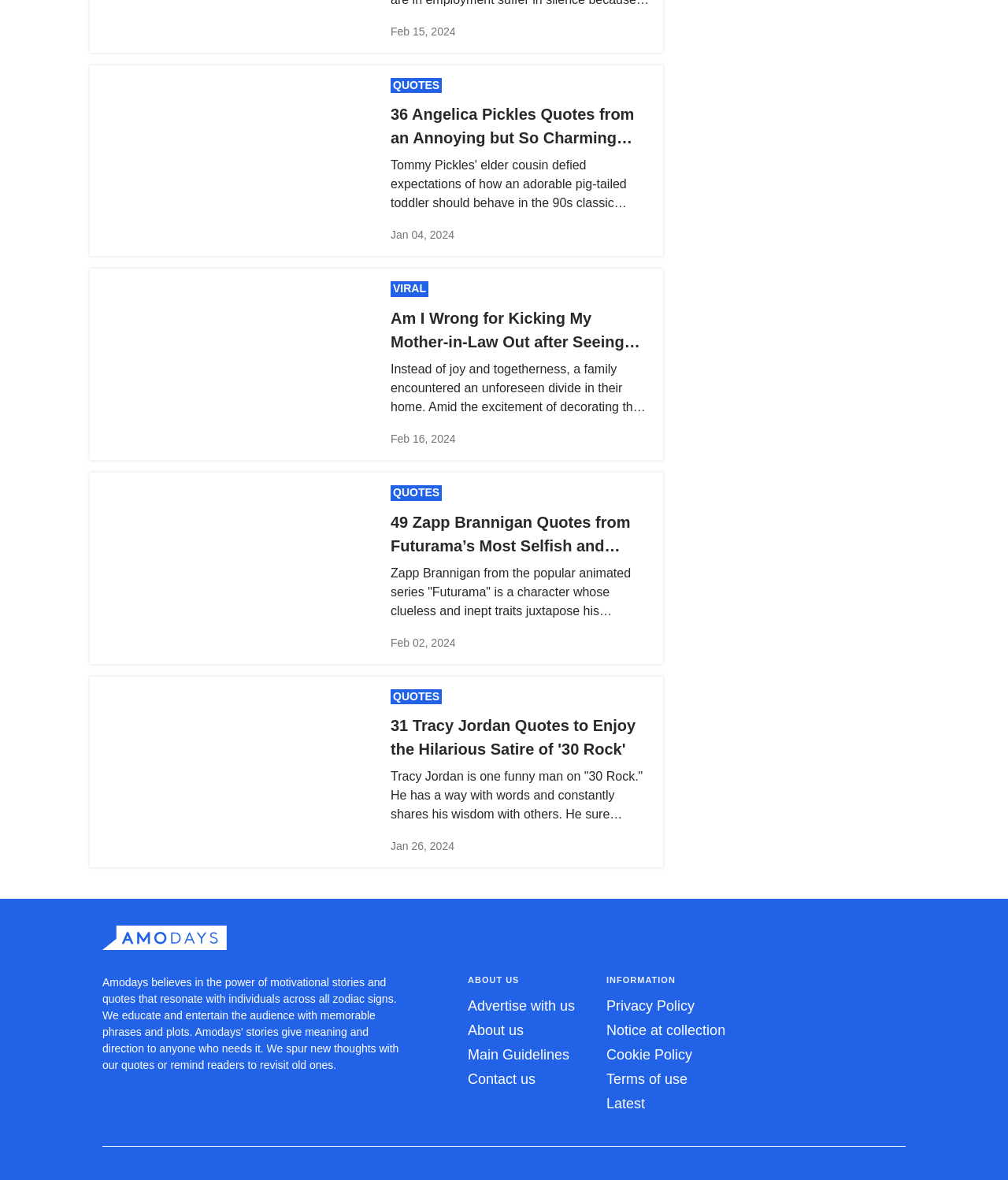What is the topic of the second article on this webpage?
Please provide a detailed and comprehensive answer to the question.

The second article on this webpage has a heading that reads 'Am I Wrong for Kicking My Mother-in-Law Out after Seeing What She Did in My Home While I Wasn't There?'. This heading suggests that the article is about a family conflict or disagreement, specifically between a wife and her mother-in-law.